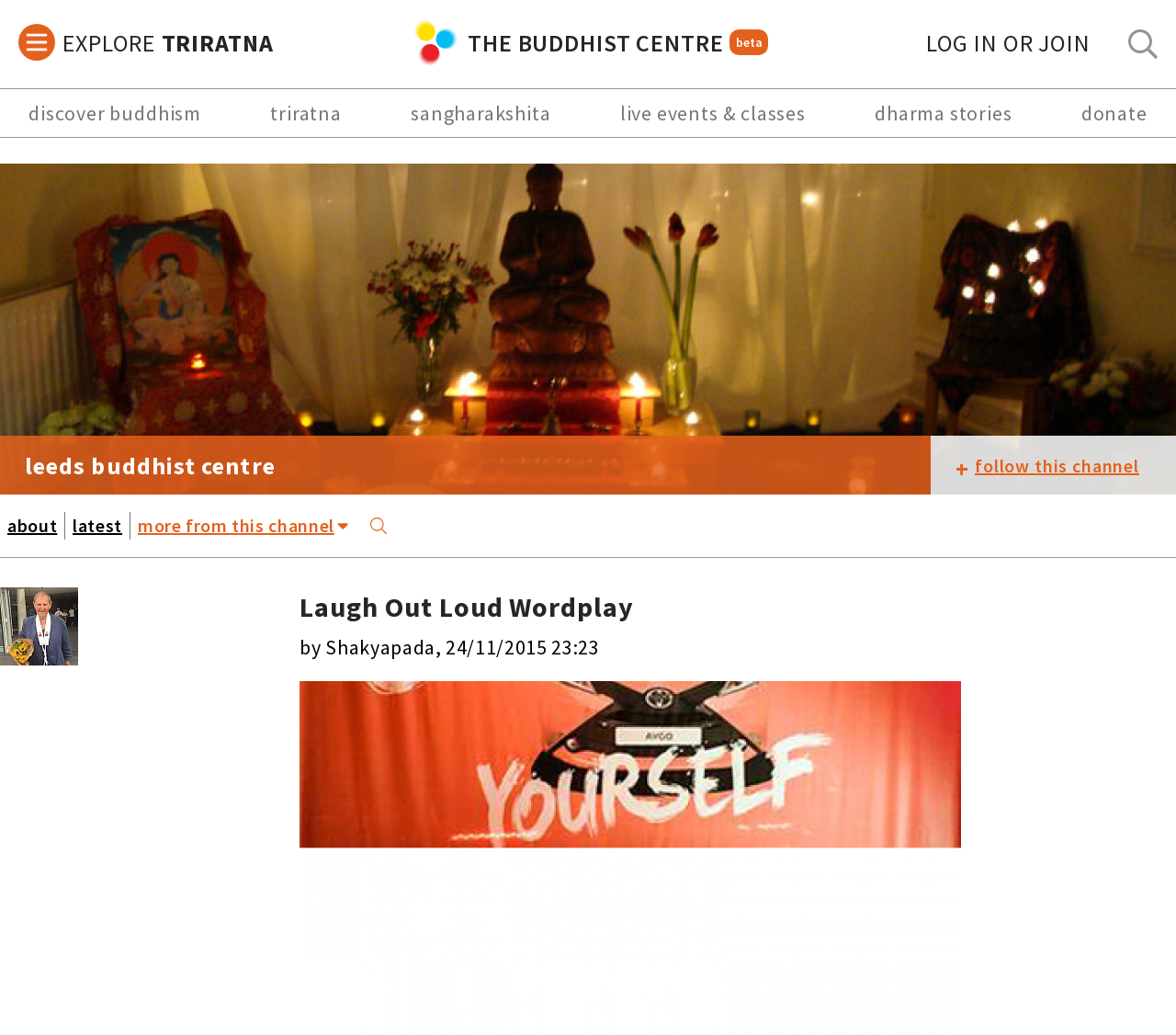Identify the bounding box coordinates of the region I need to click to complete this instruction: "Visit the 'THE BUDDHIST CENTRE beta' website".

[0.347, 0.014, 0.653, 0.067]